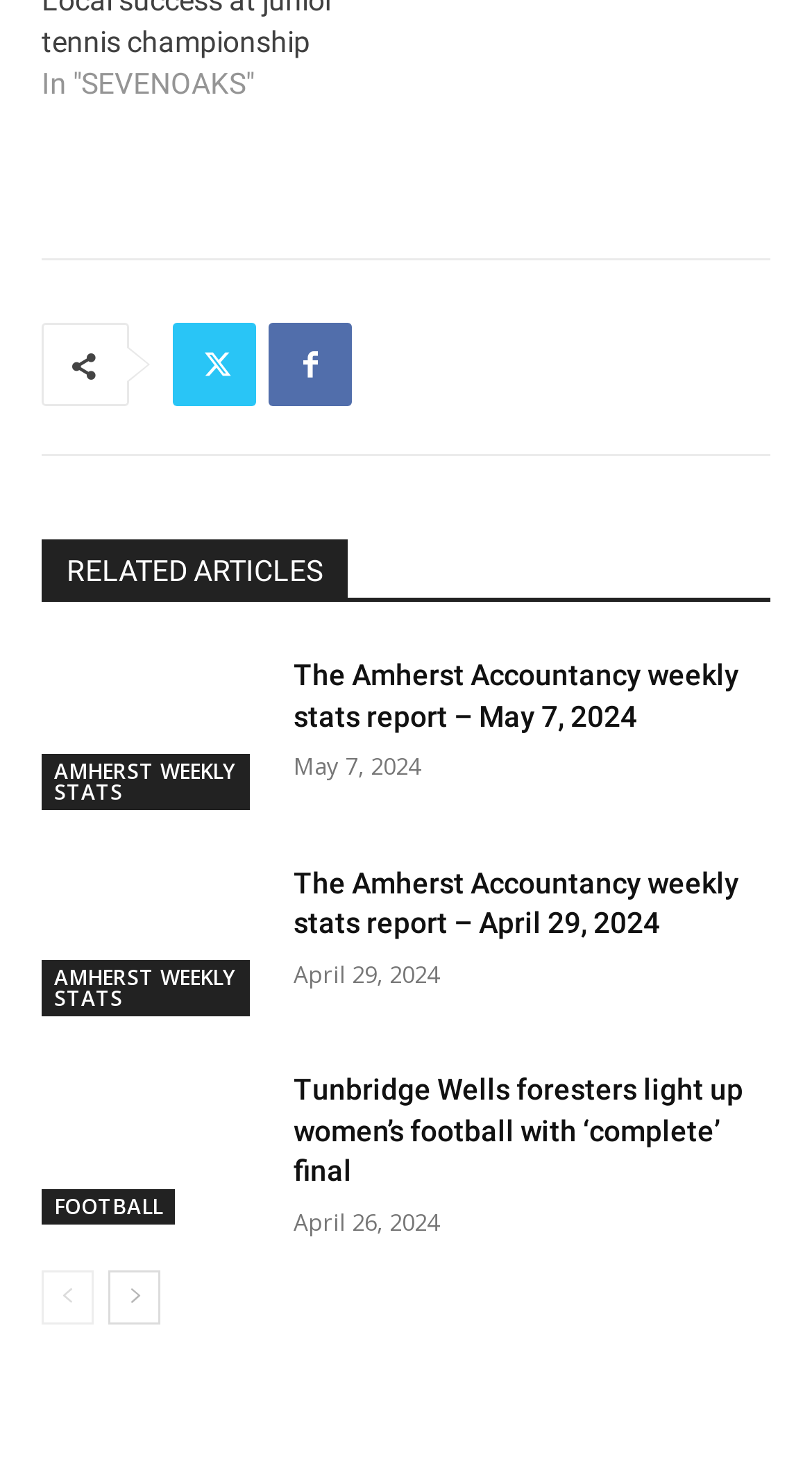Determine the bounding box coordinates for the region that must be clicked to execute the following instruction: "View Amherst weekly stats report for April 29, 2024".

[0.051, 0.587, 0.321, 0.691]